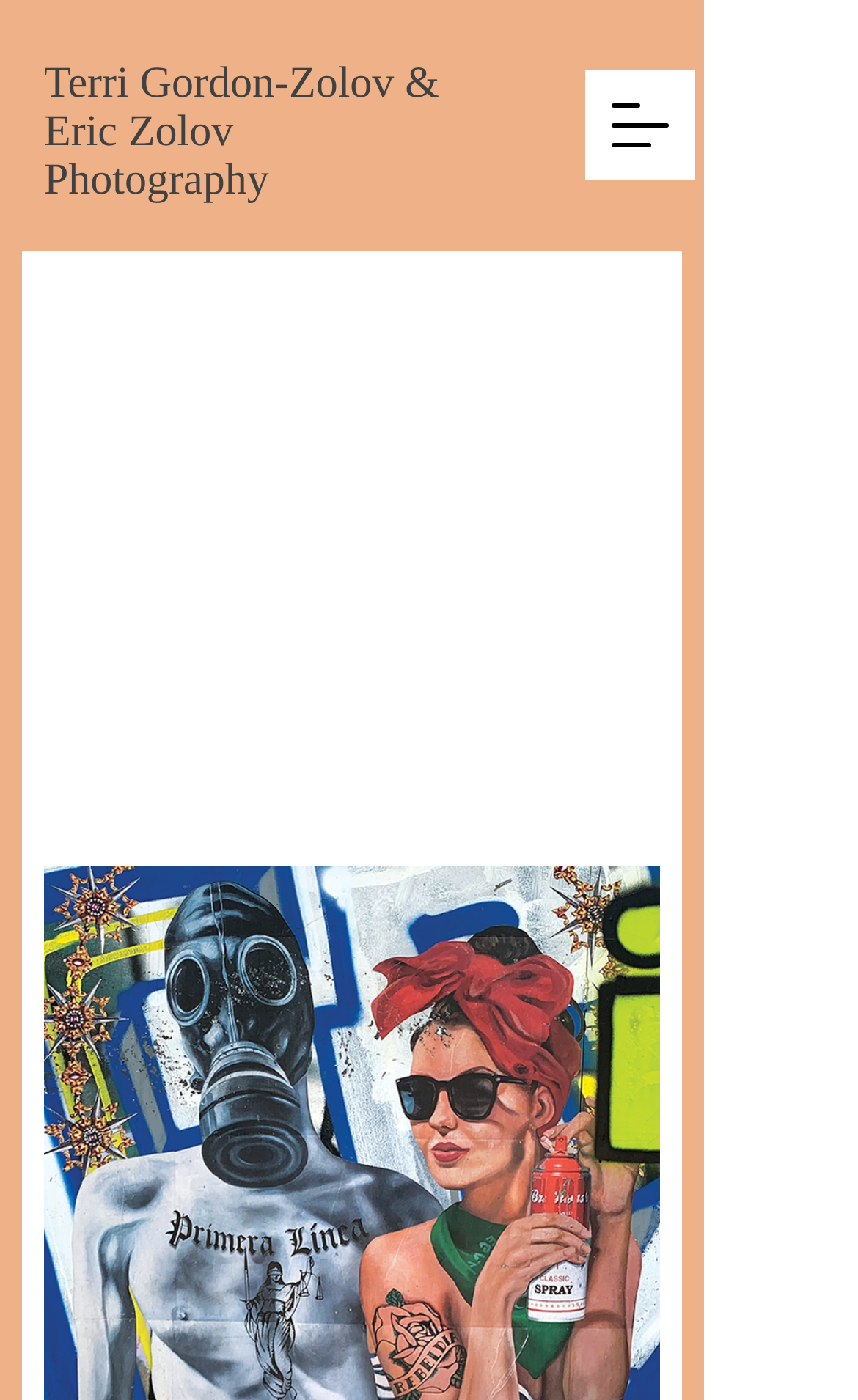Provide the bounding box coordinates of the HTML element described by the text: "Terri Gordon-Zolov & Eric Zolov".

[0.051, 0.042, 0.512, 0.112]